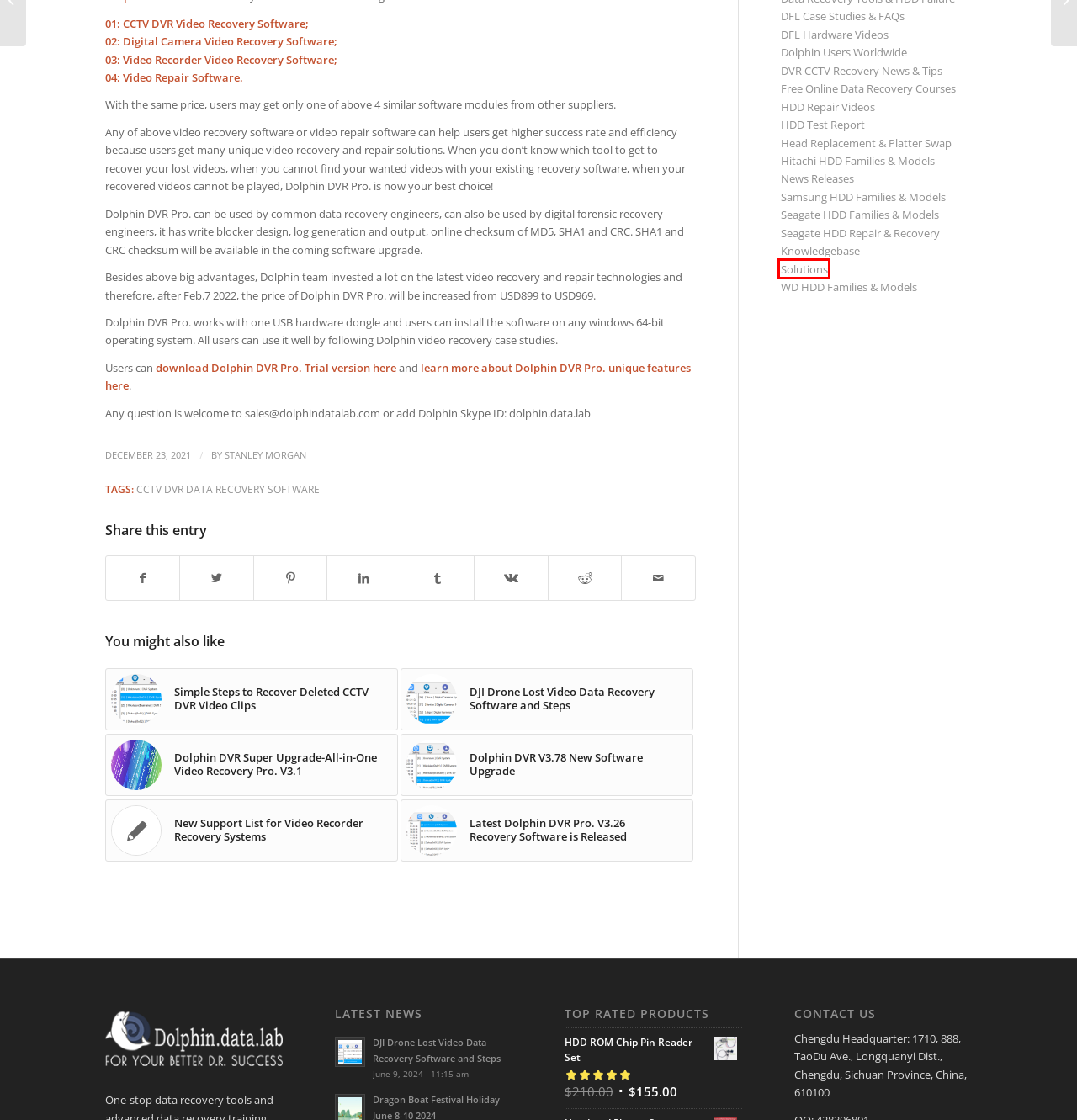View the screenshot of the webpage containing a red bounding box around a UI element. Select the most fitting webpage description for the new page shown after the element in the red bounding box is clicked. Here are the candidates:
A. HDD Repair Videos Archives - Dolphin Data Lab
B. Free Online Data Recovery Courses Archives - Dolphin Data Lab
C. Simple Steps to Recover Deleted CCTV DVR Video Clips - Dolphin Data Lab
D. Download Center - Dolphin DVR
E. Solutions Archives - Dolphin Data Lab
F. Dolphin DVR V3.78 New Software Upgrade - Dolphin Data Lab
G. Dolphin DVR Super Upgrade-All-in-One Video Recovery Pro. V3.1 - Dolphin Data Lab
H. DFL Hardware Videos Archives - Dolphin Data Lab

E